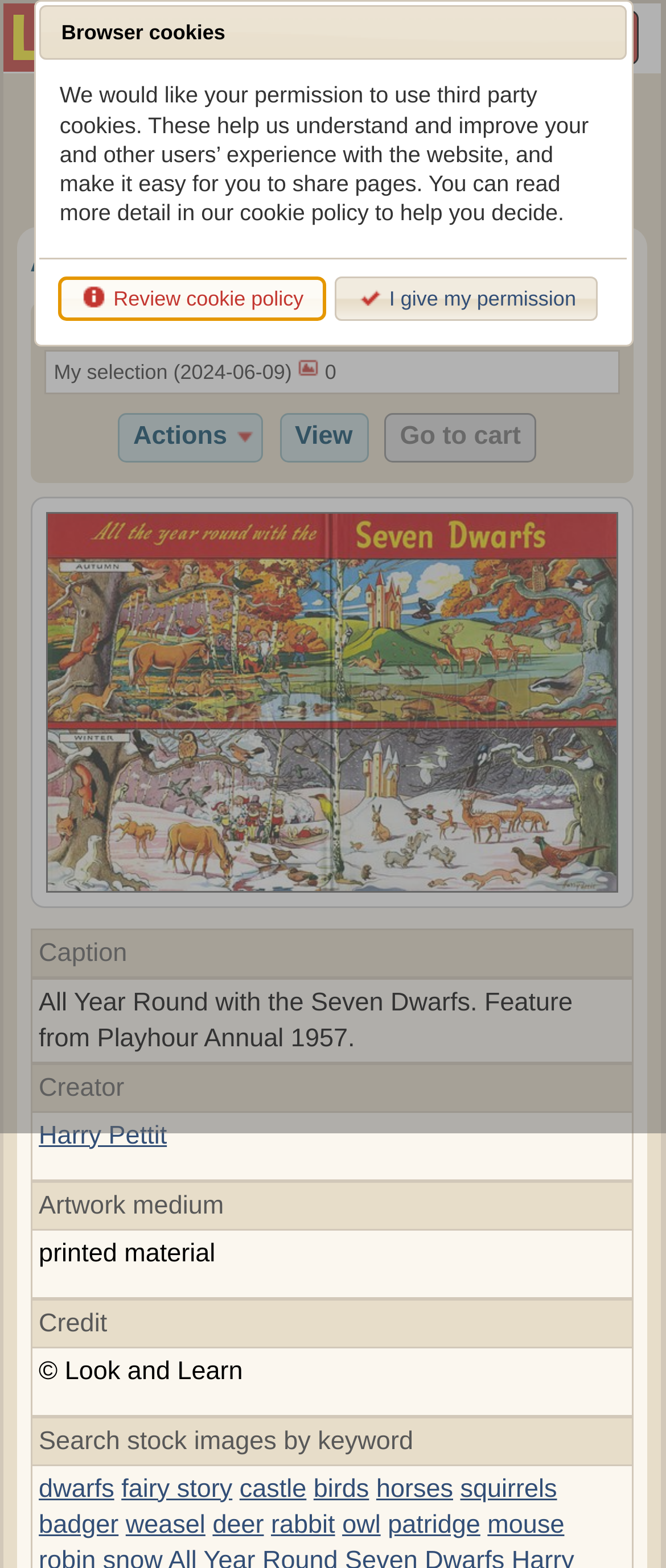From the image, can you give a detailed response to the question below:
How many links are there in the 'Search stock images by keyword' section?

The 'Search stock images by keyword' section is located at the bottom of the webpage and contains links to search for stock images by keyword. There are 10 links in this section, each corresponding to a different keyword such as 'dwarfs', 'fairy story', 'castle', and so on.